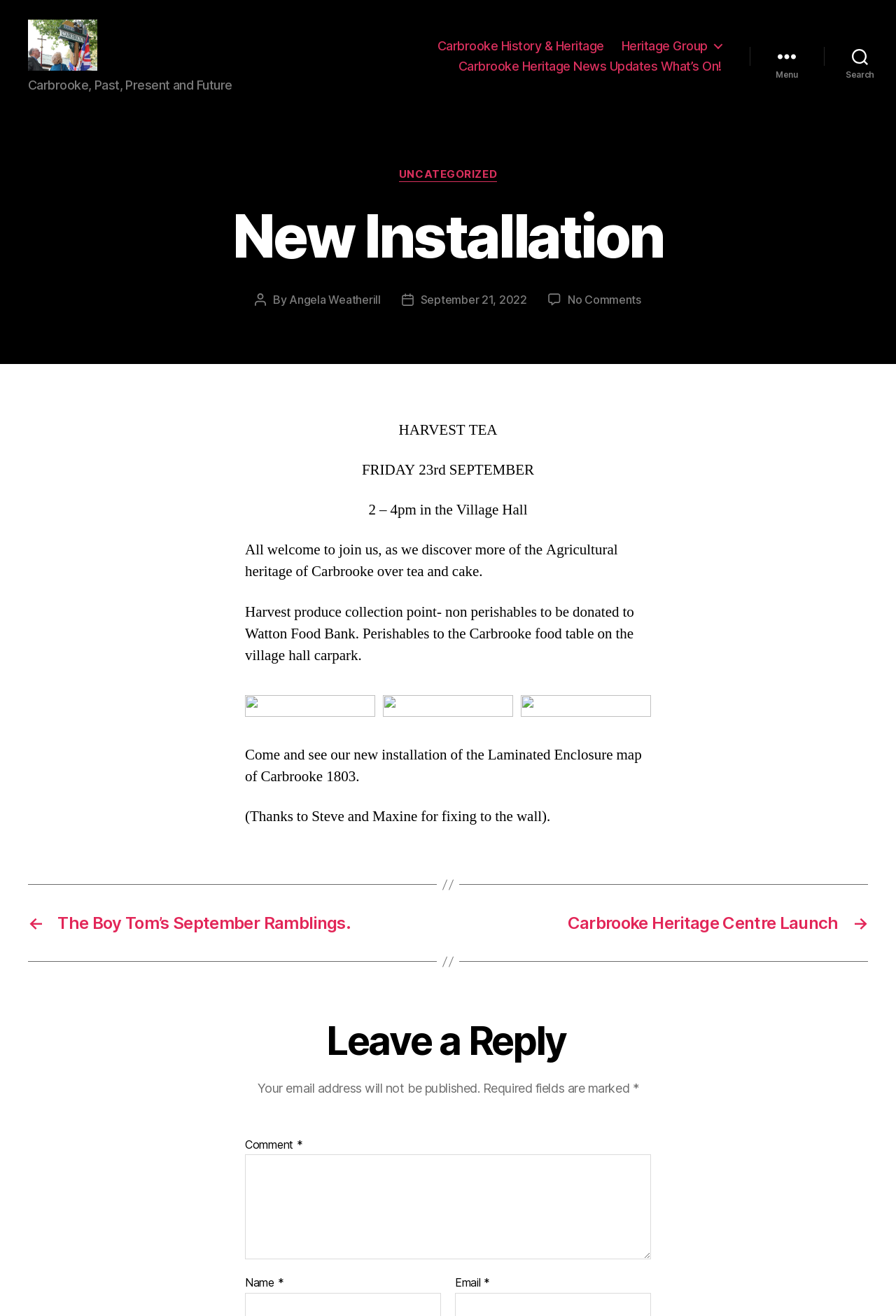Please identify the bounding box coordinates of where to click in order to follow the instruction: "Open the 'Menu'".

[0.837, 0.035, 0.92, 0.059]